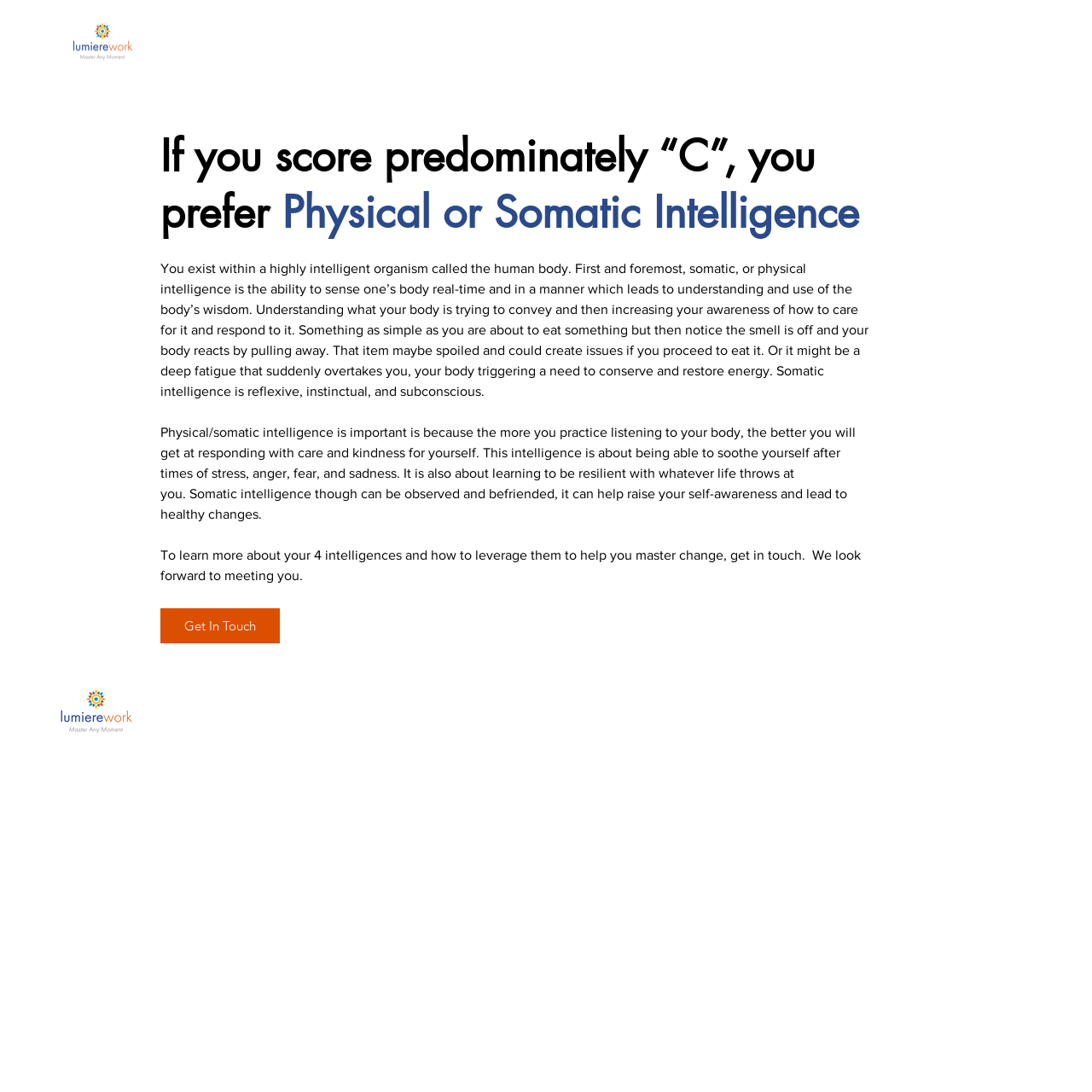Identify the text that serves as the heading for the webpage and generate it.

If you score predominately “C”, you prefer Physical or Somatic Intelligence